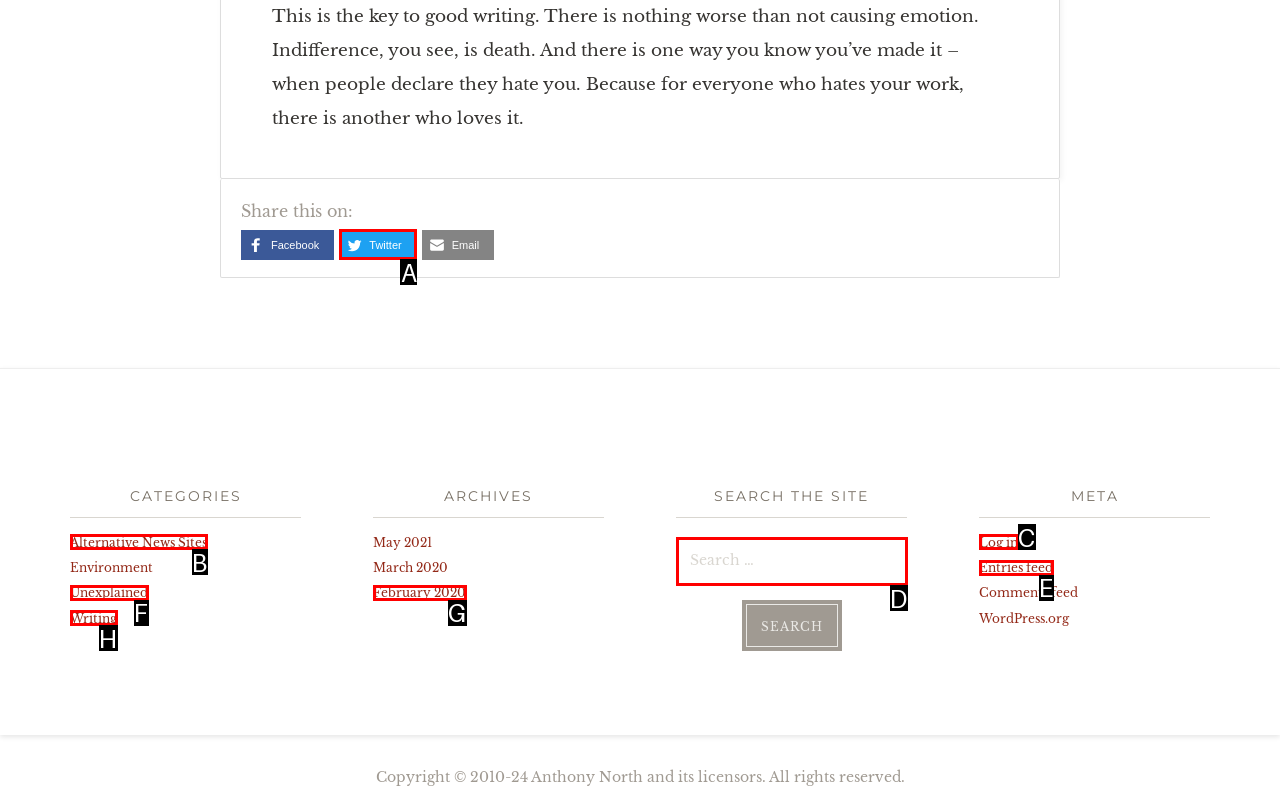Select the correct option based on the description: Writing
Answer directly with the option’s letter.

H